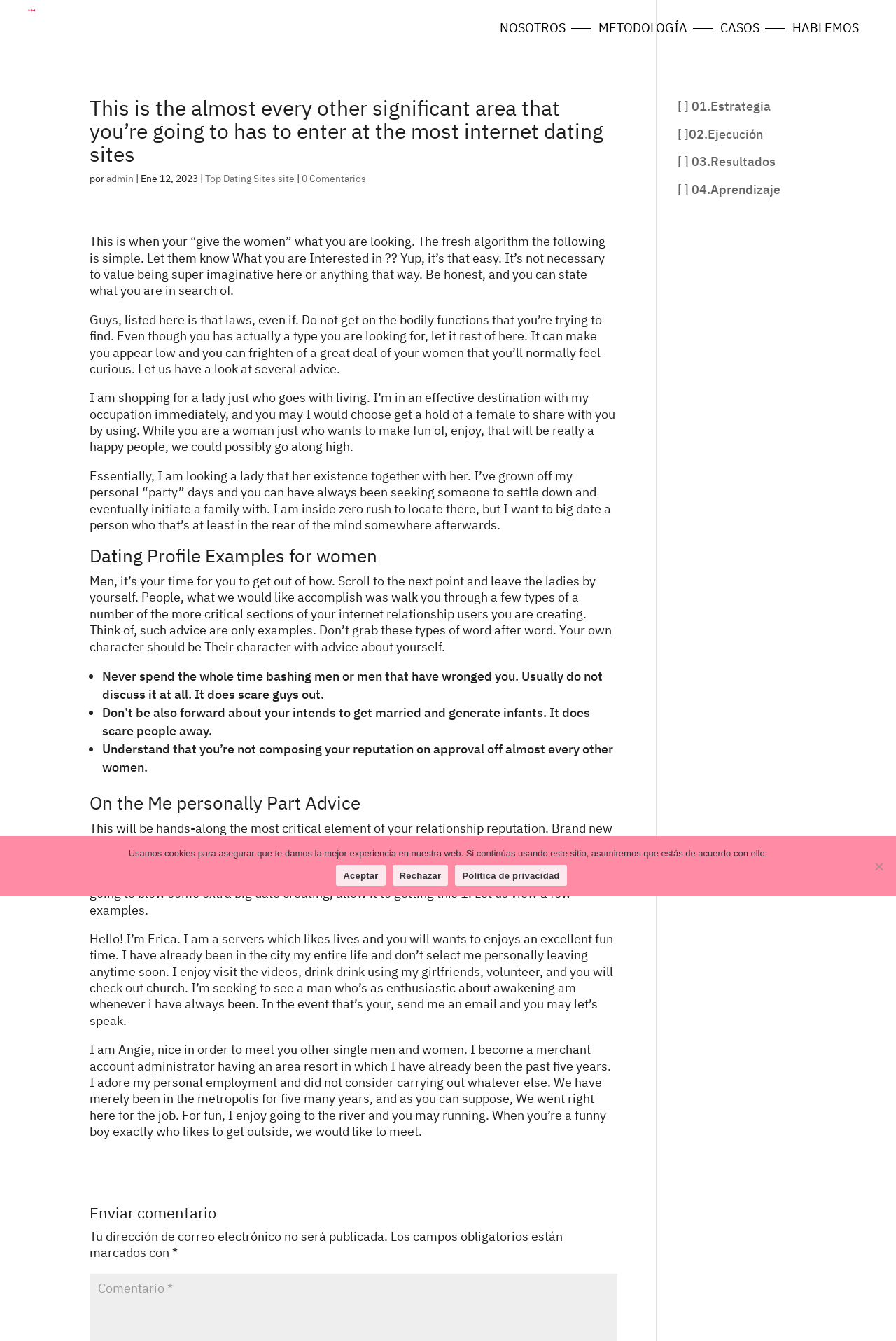What is the tone of the webpage's content?
Based on the image, answer the question in a detailed manner.

The tone of the webpage's content is informal and conversational, with a friendly and approachable tone. The language used is casual and relatable, making it easy to read and understand.